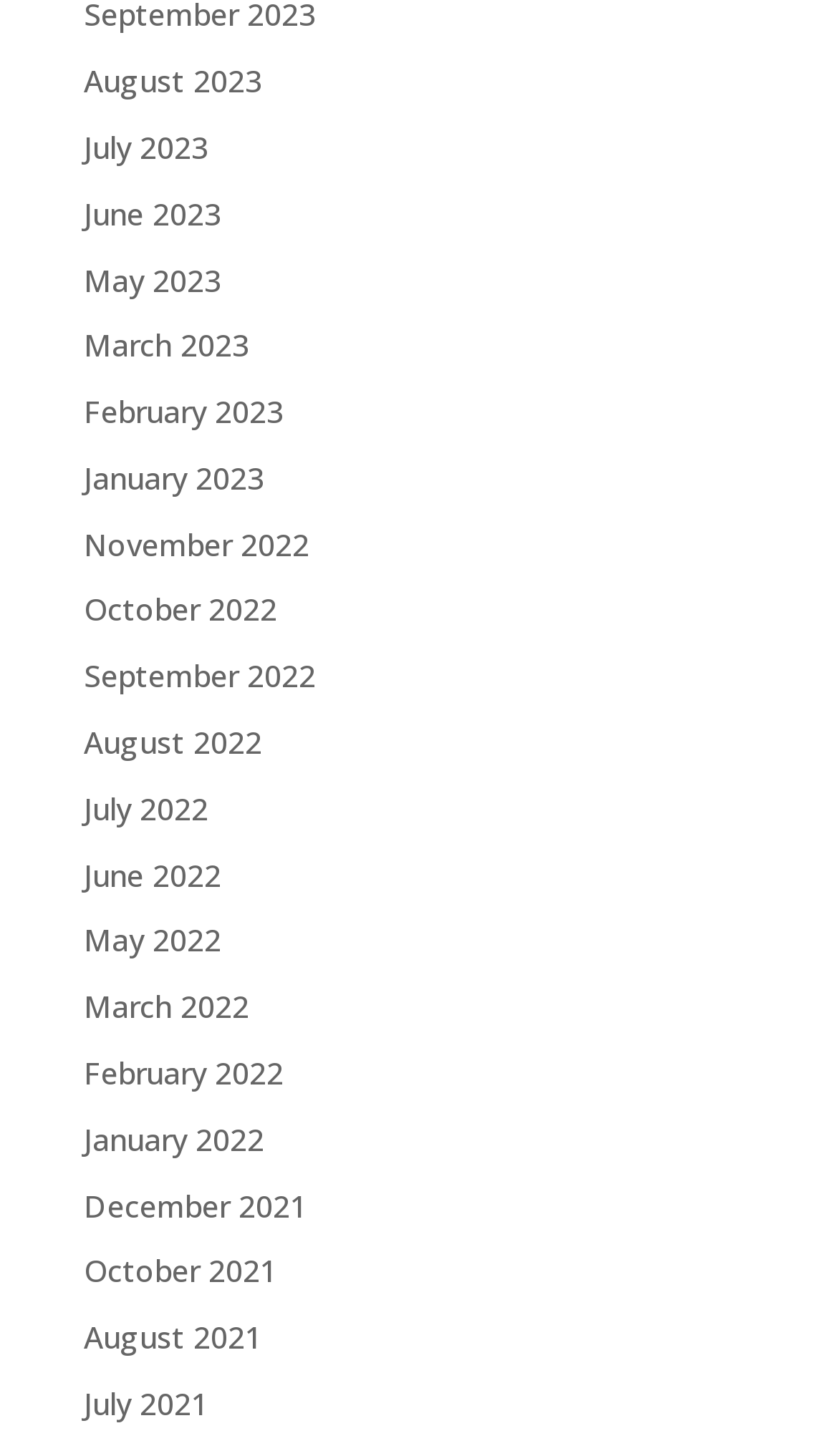Pinpoint the bounding box coordinates of the clickable area necessary to execute the following instruction: "Go to July 2022". The coordinates should be given as four float numbers between 0 and 1, namely [left, top, right, bottom].

[0.1, 0.541, 0.249, 0.569]